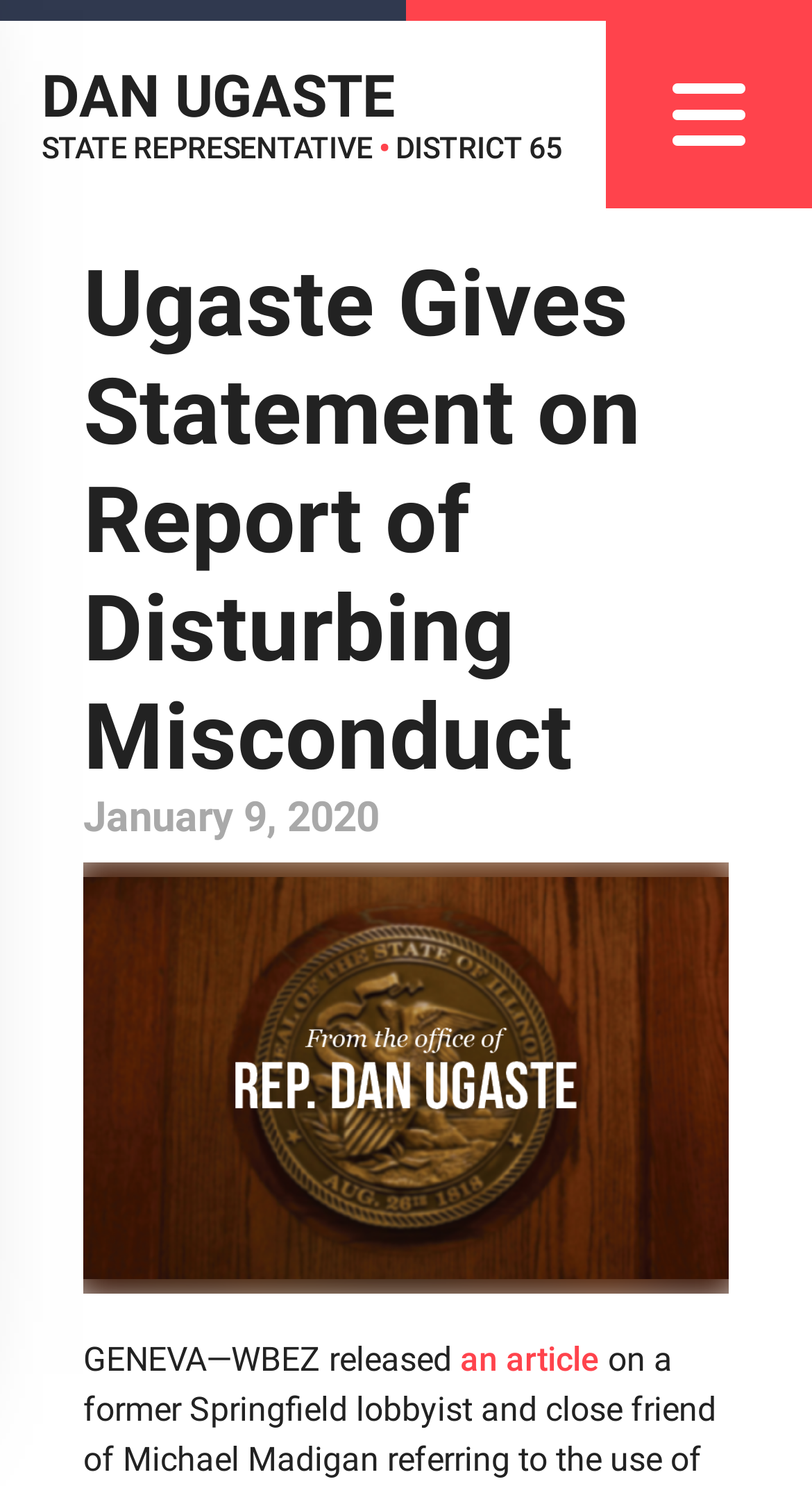Please find and give the text of the main heading on the webpage.

Ugaste Gives Statement on Report of Disturbing Misconduct